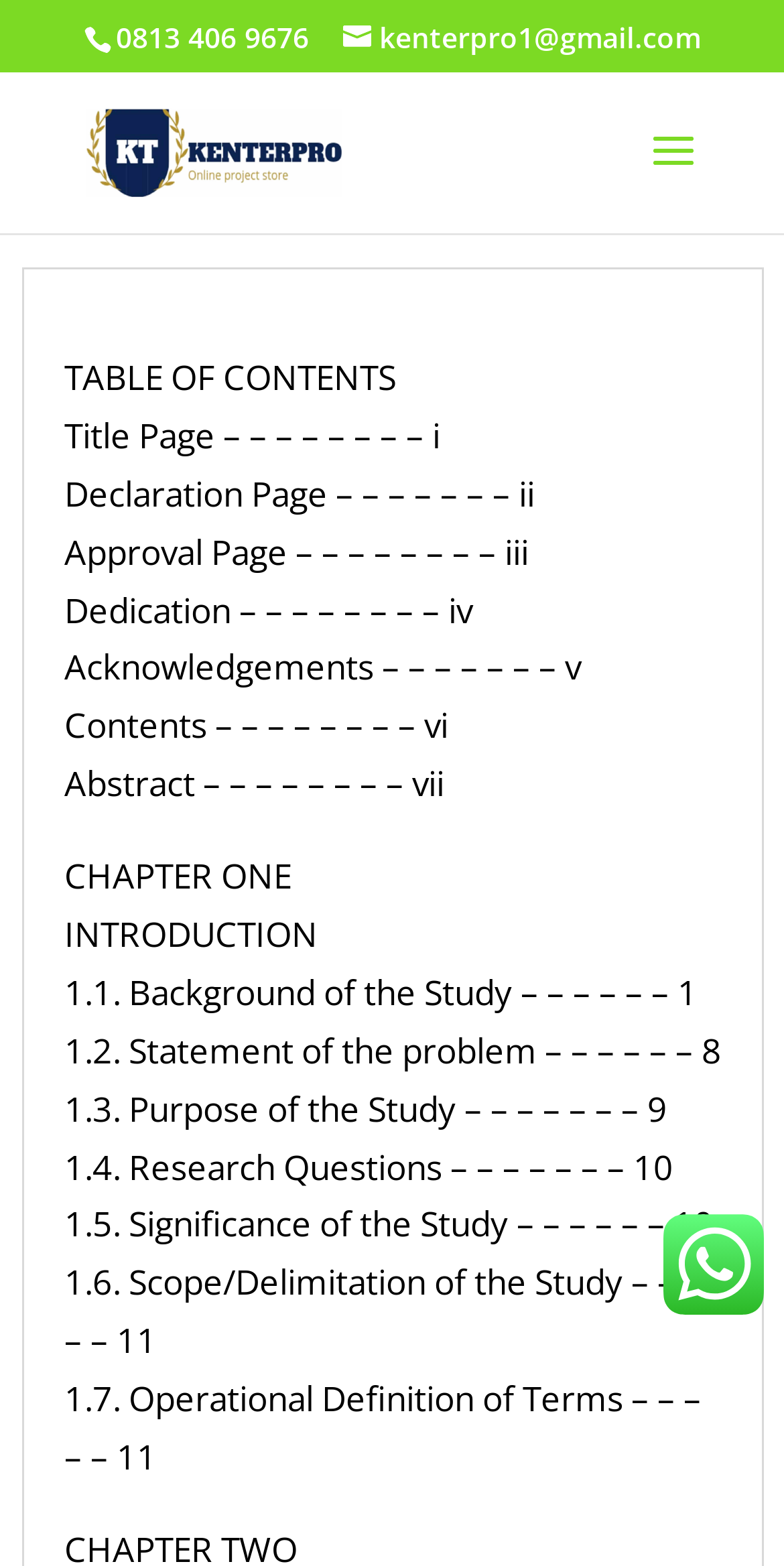Describe every aspect of the webpage comprehensively.

This webpage appears to be a project topic on education and research materials, specifically focusing on the roles of parents-teachers association in enhancing school management of secondary schools in Riyom Local Government Area. 

At the top of the page, there is a phone number "0813 406 9676" and an email address "kenterpro1@gmail.com" displayed prominently. Below these contact details, there is a link to download the project topic in PDF and Doc format, accompanied by an image. 

The main content of the page is a table of contents, which lists the various sections of the project topic, including the title page, declaration page, approval page, dedication, acknowledgements, contents, abstract, and chapters one to seven. Each section is numbered and has a brief description. 

The chapter one section is further divided into subsections, including background of the study, statement of the problem, purpose of the study, research questions, significance of the study, scope/delimitation of the study, and operational definition of terms. 

At the bottom right corner of the page, there is another image, although its purpose is unclear.